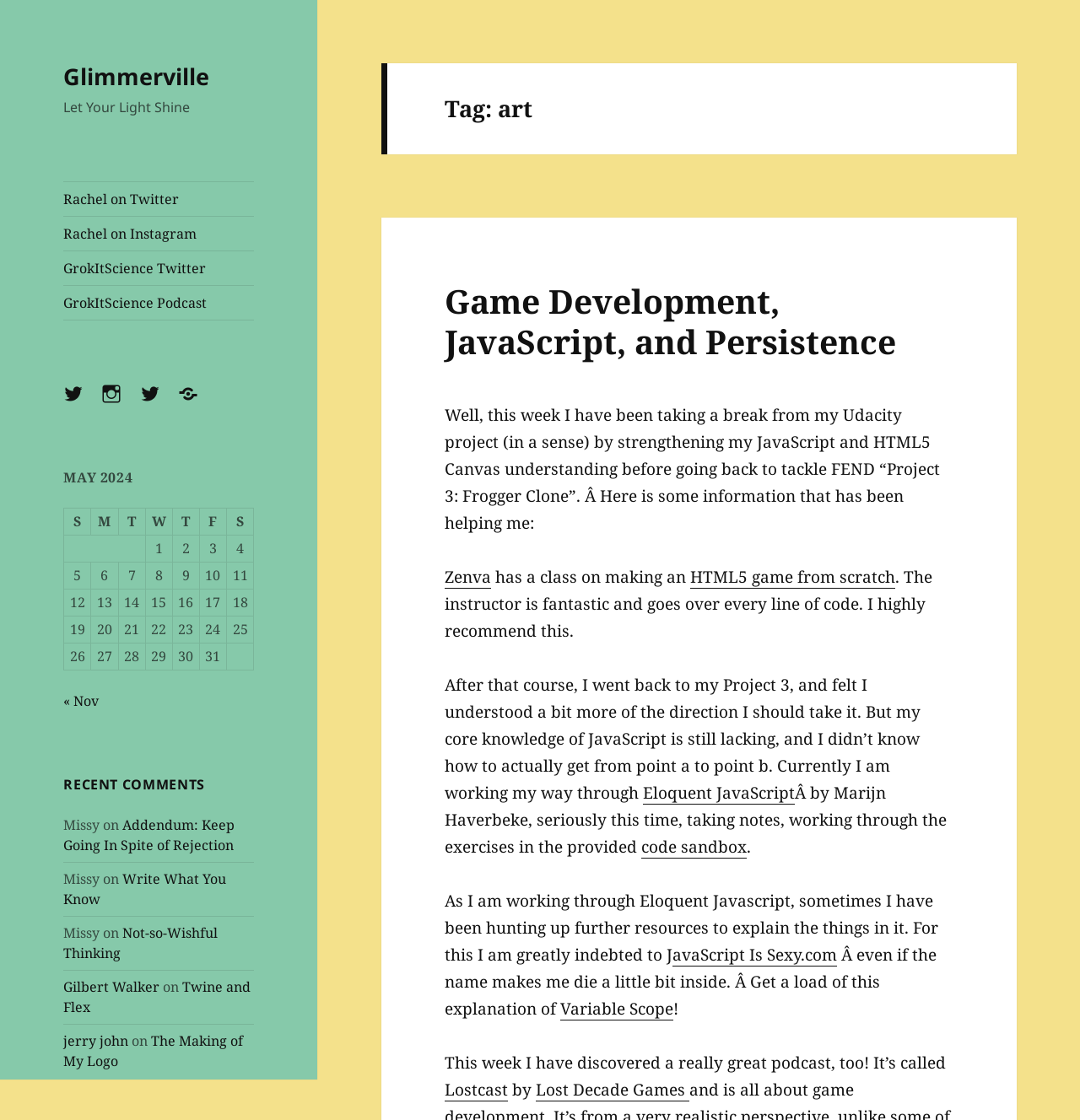Provide a short answer using a single word or phrase for the following question: 
What is the text of the first link in the 'RECENT COMMENTS' section?

Addendum: Keep Going In Spite of Rejection